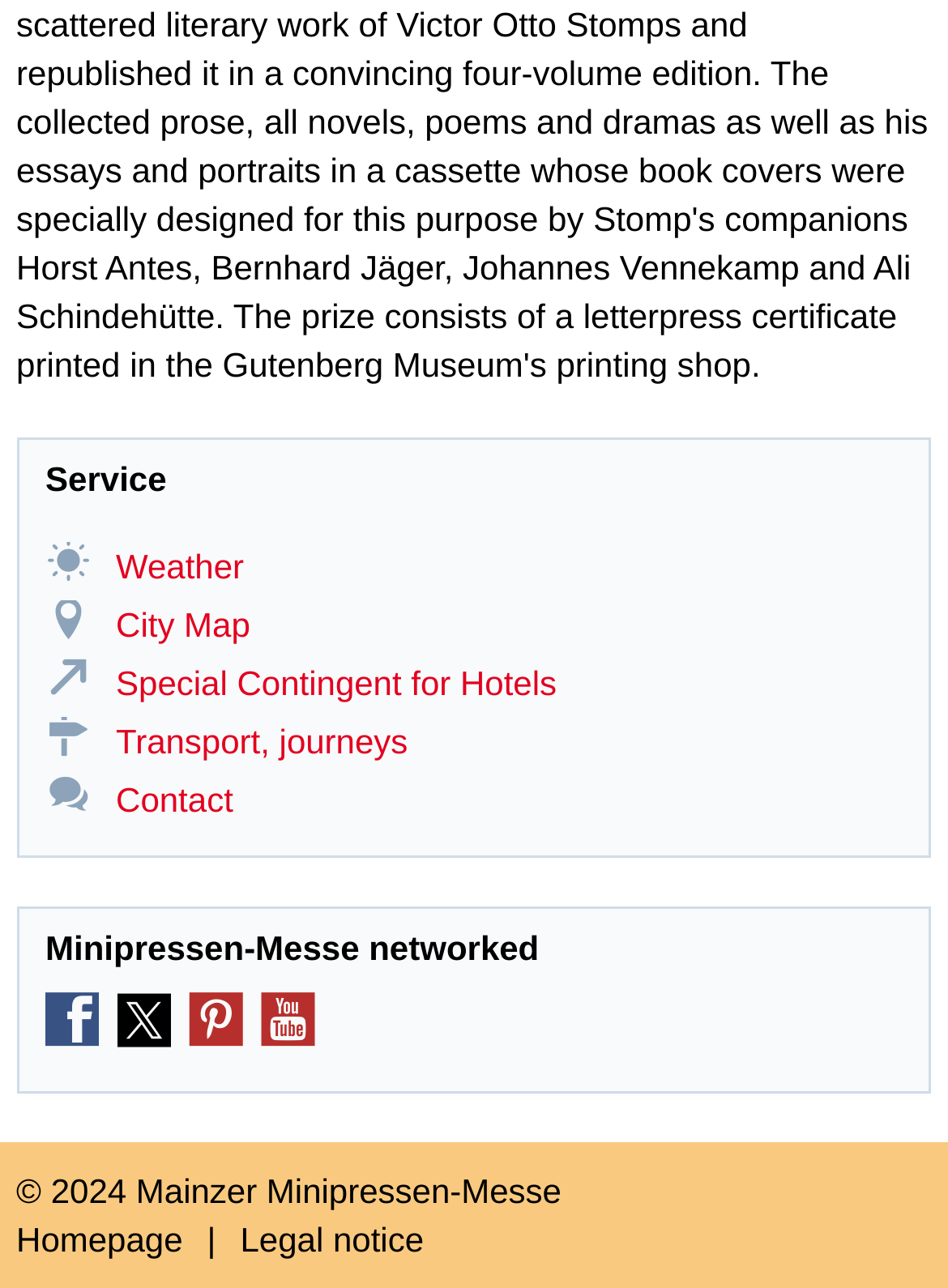Please identify the bounding box coordinates of the element's region that needs to be clicked to fulfill the following instruction: "Explore city map". The bounding box coordinates should consist of four float numbers between 0 and 1, i.e., [left, top, right, bottom].

[0.045, 0.466, 0.266, 0.504]